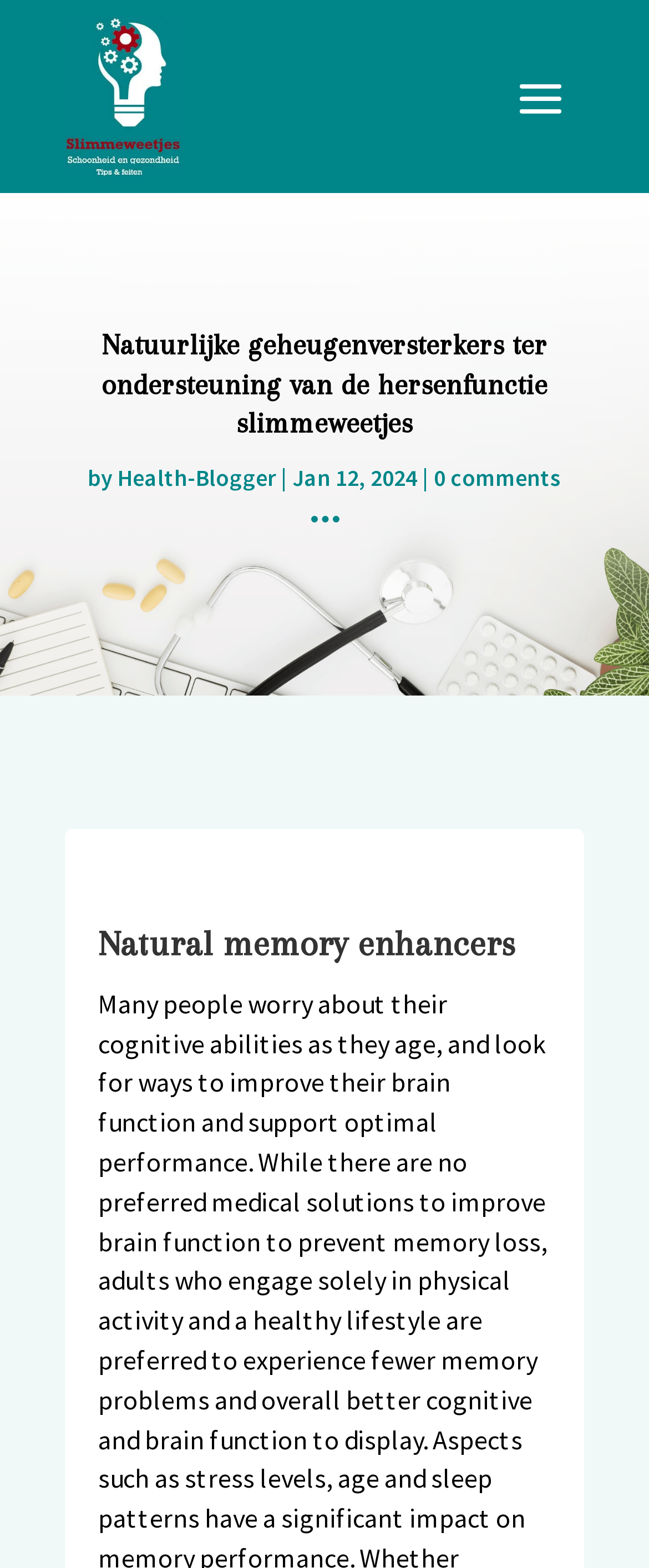Describe in detail what you see on the webpage.

The webpage appears to be an article or blog post about natural memory enhancers and tips to improve brain function. At the top-left corner, there is a logo image of "slimmeweetjes". Below the logo, there is a main heading that reads "Natuurlijke geheugenversterkers ter ondersteuning van de hersenfunctie slimmeweetjes", which translates to "Natural memory enhancers to support brain function slimmeweetjes".

To the right of the main heading, there is a byline that includes the text "by" followed by a link to "Health-Blogger", separated by a vertical bar. The byline also includes the date "Jan 12, 2024". Next to the byline, there is a link to "0 comments".

Further down the page, there is a subheading that reads "Natural memory enhancers". This subheading is positioned below the main heading and byline section.